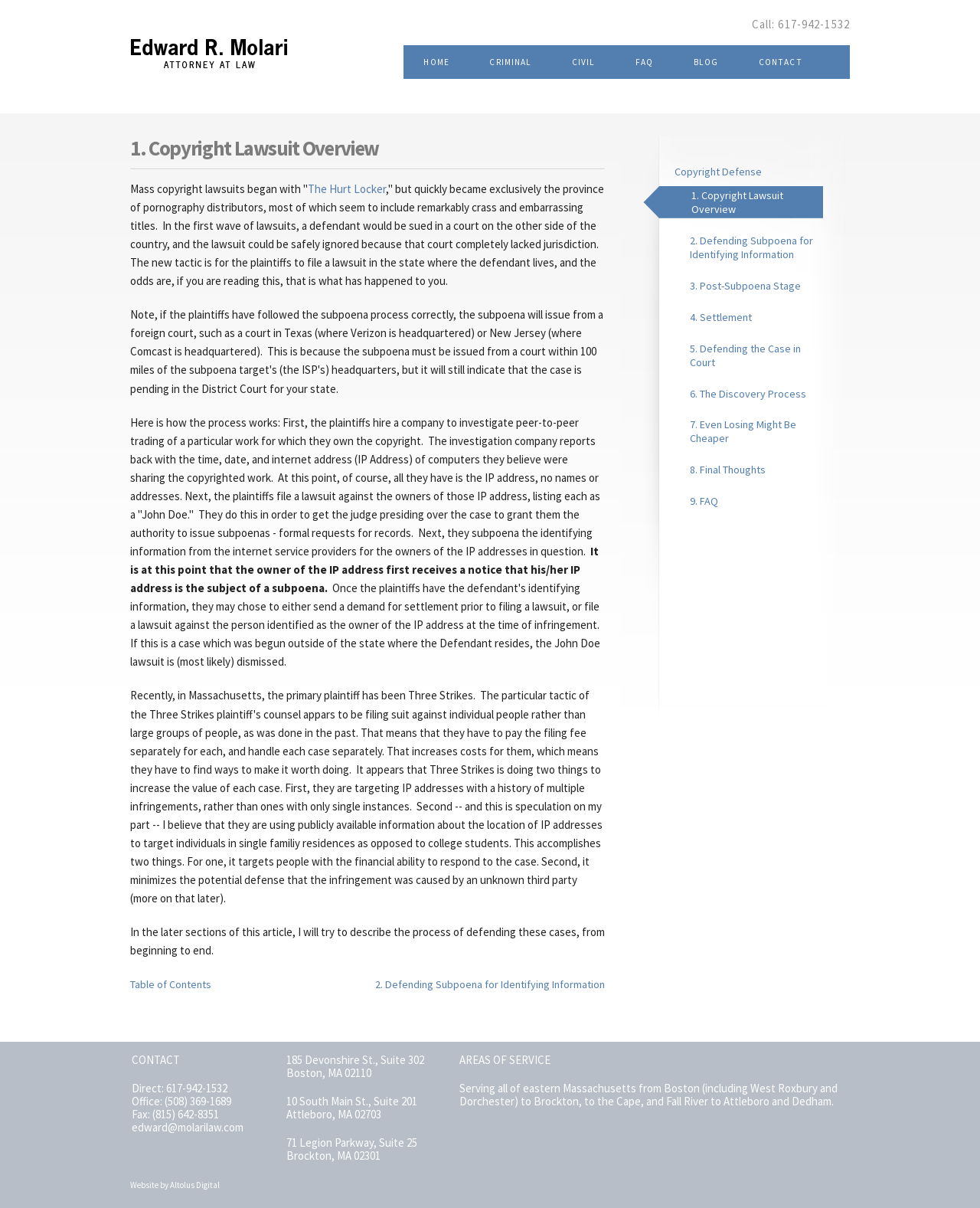Locate the bounding box coordinates of the element you need to click to accomplish the task described by this instruction: "Learn about 'Defending Subpoena for Identifying Information'".

[0.383, 0.809, 0.617, 0.821]